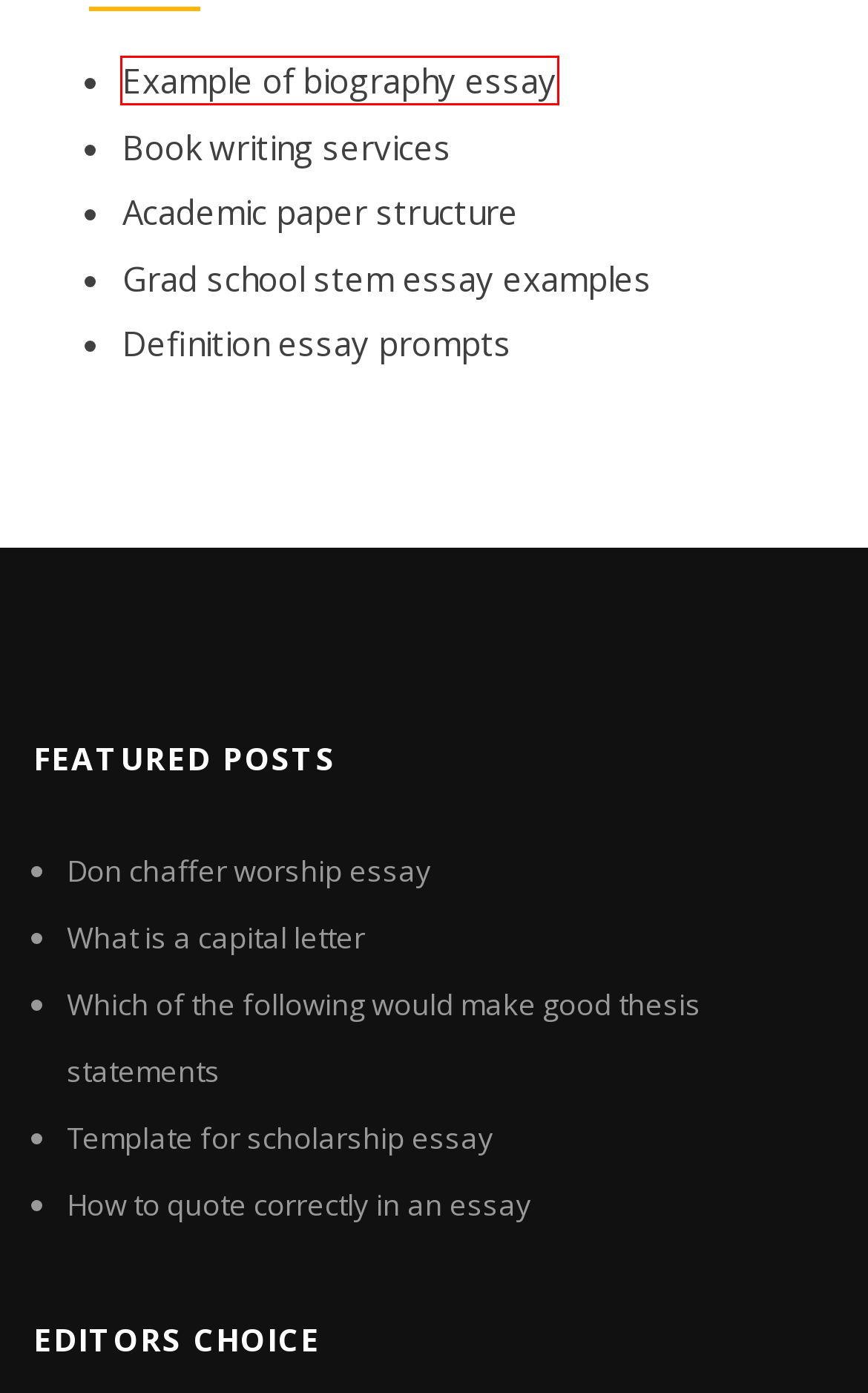Using the screenshot of a webpage with a red bounding box, pick the webpage description that most accurately represents the new webpage after the element inside the red box is clicked. Here are the candidates:
A. Book writing services zrprb
B. Write something online cegpl
C. Example of biography essay ubpkx
D. Academic paper structure escpv
E. Template for scholarship essay hxnps
F. How to quote correctly in an essay kbzar
G. What is a capital letter nijuk
H. Which of the following would make good thesis statements zoovm

C